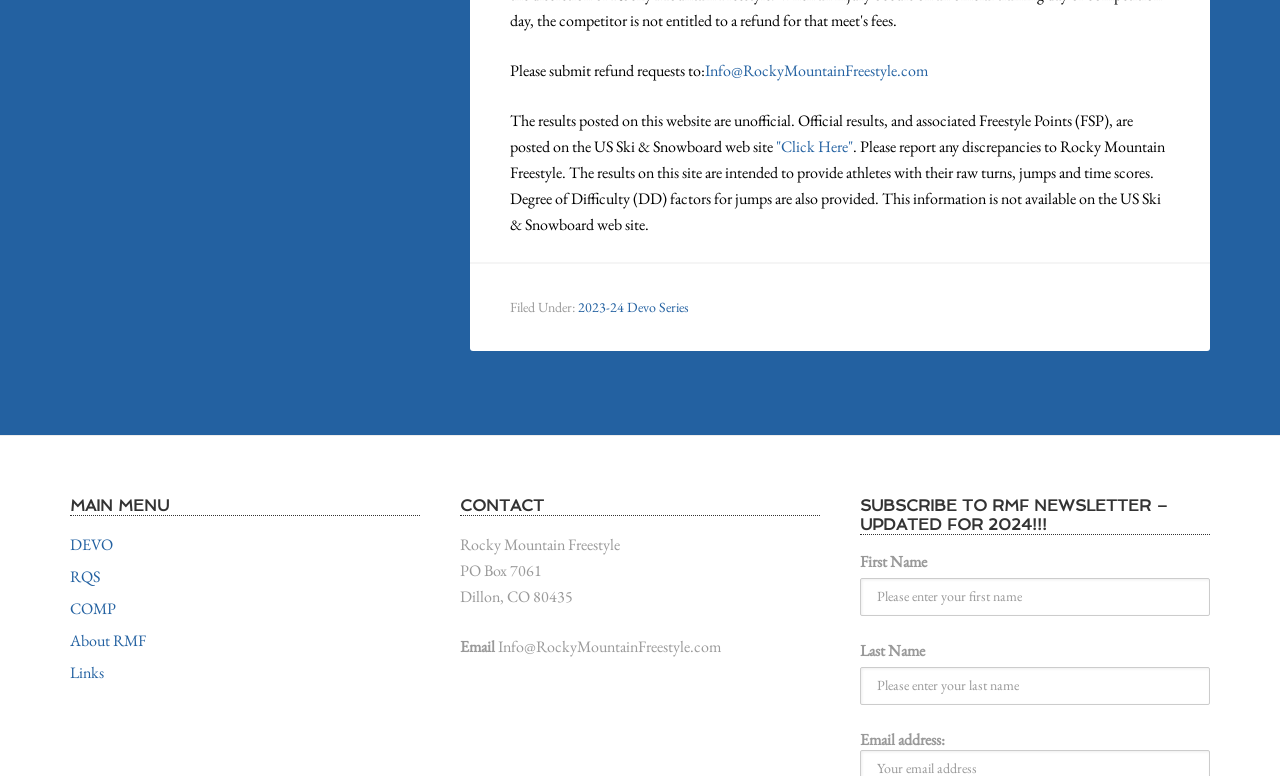What is the email address to submit refund requests?
Look at the image and answer the question using a single word or phrase.

Info@RockyMountainFreestyle.com